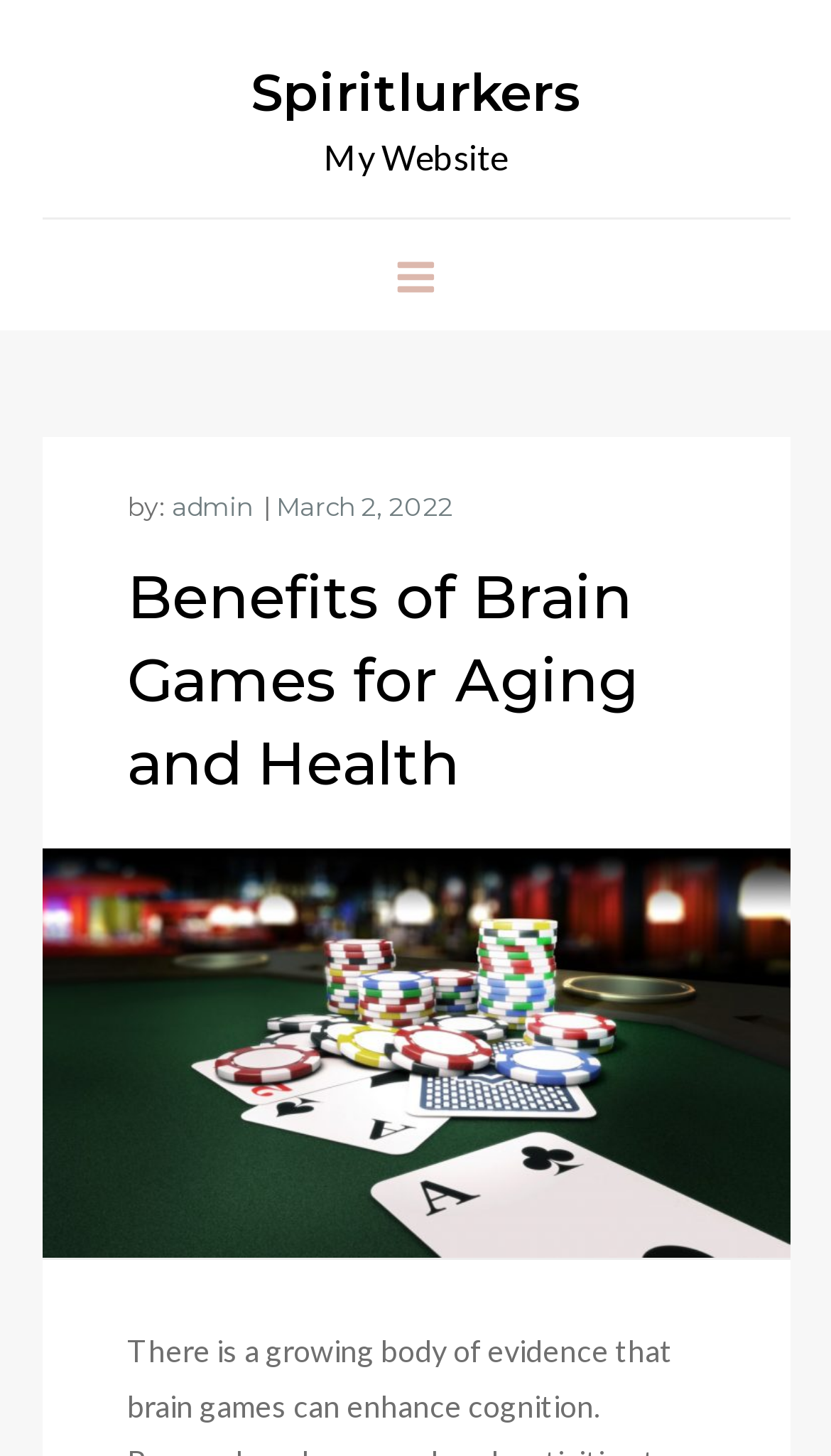What is the main topic of the article?
Provide a detailed answer to the question using information from the image.

The main topic of the article can be found in the heading, which says 'Benefits of Brain Games for Aging and Health', indicating that the article is about the benefits of brain games for aging and health.